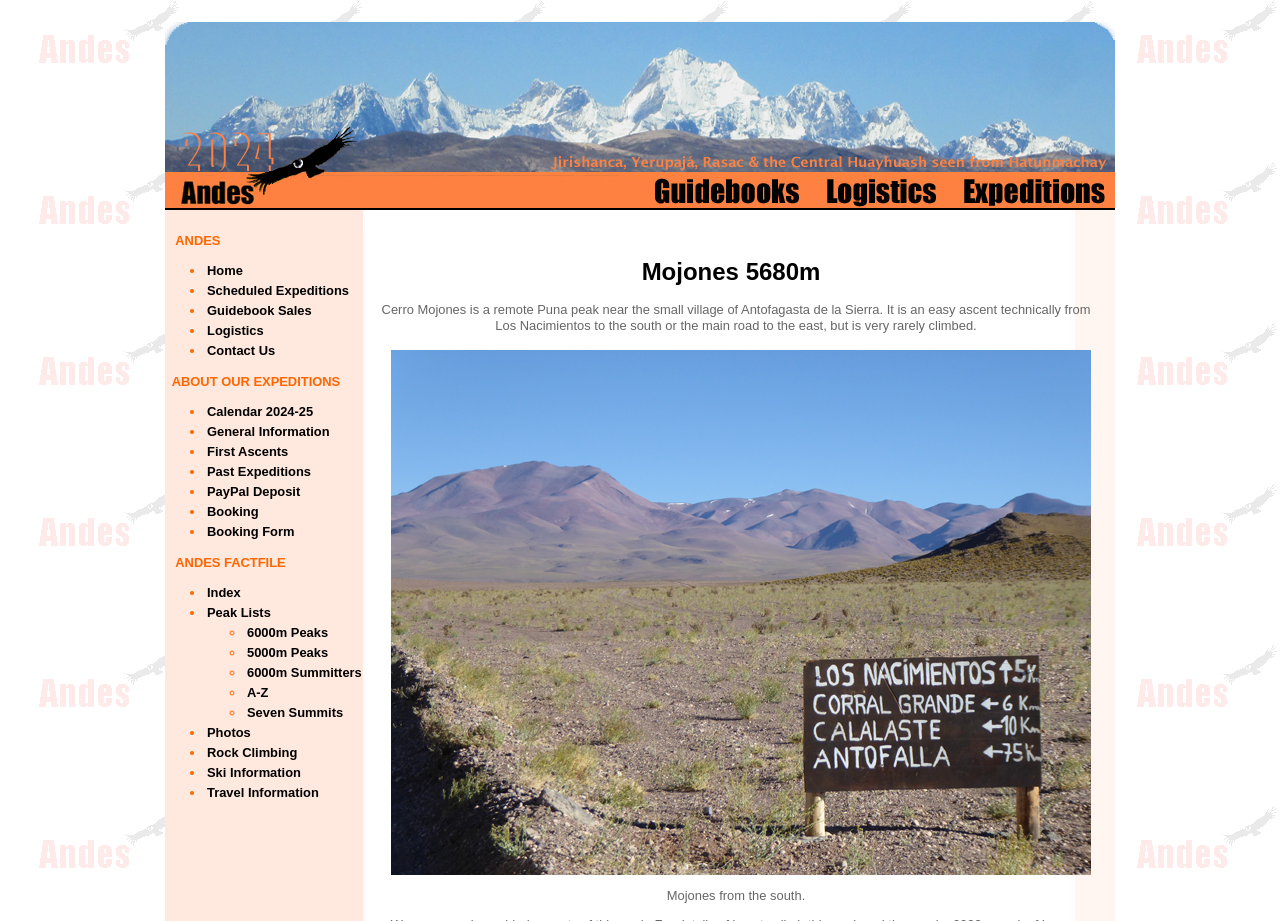Answer in one word or a short phrase: 
What is the name of the volcano?

Mojones